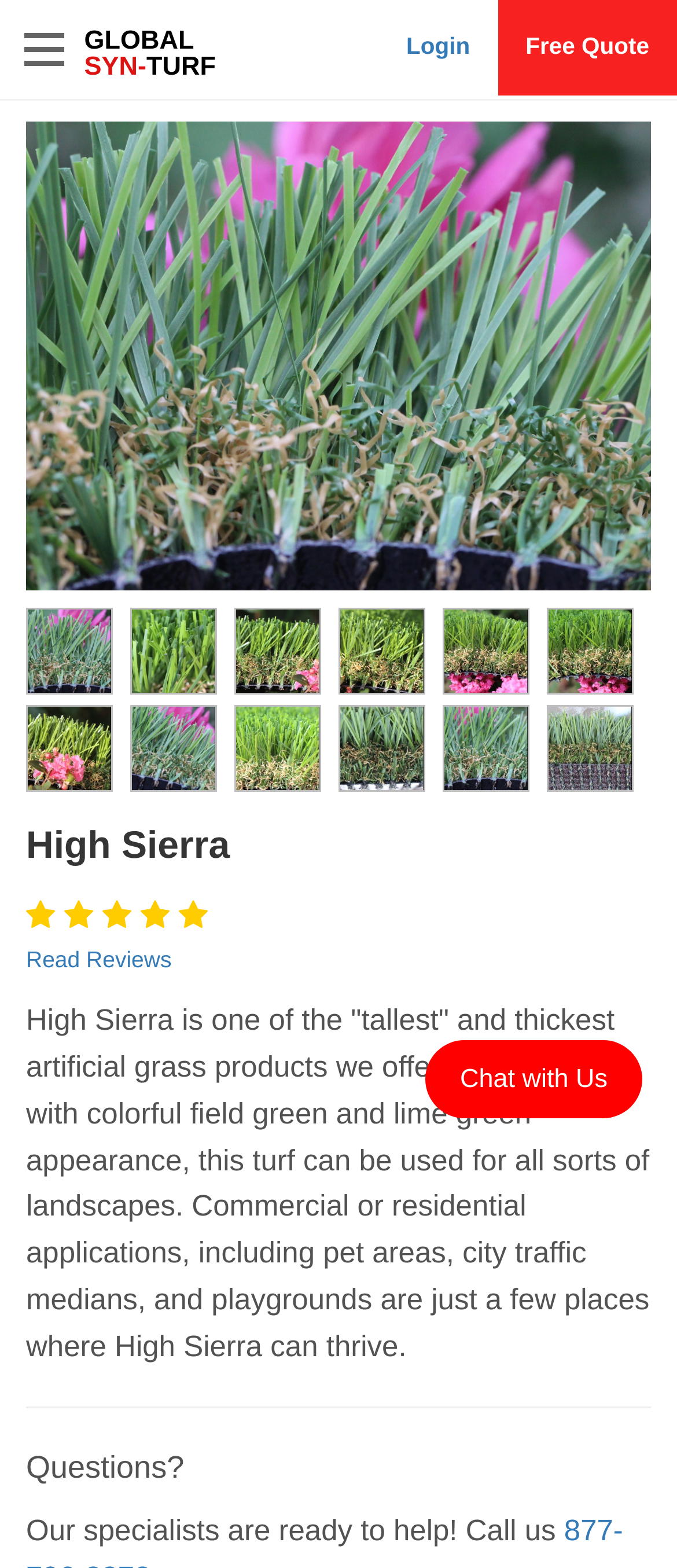What is the alternative way to get help besides calling?
Please ensure your answer to the question is detailed and covers all necessary aspects.

The static text 'Chat with Us' is present on the webpage, which suggests that besides calling, you can also chat with the specialists to get help.